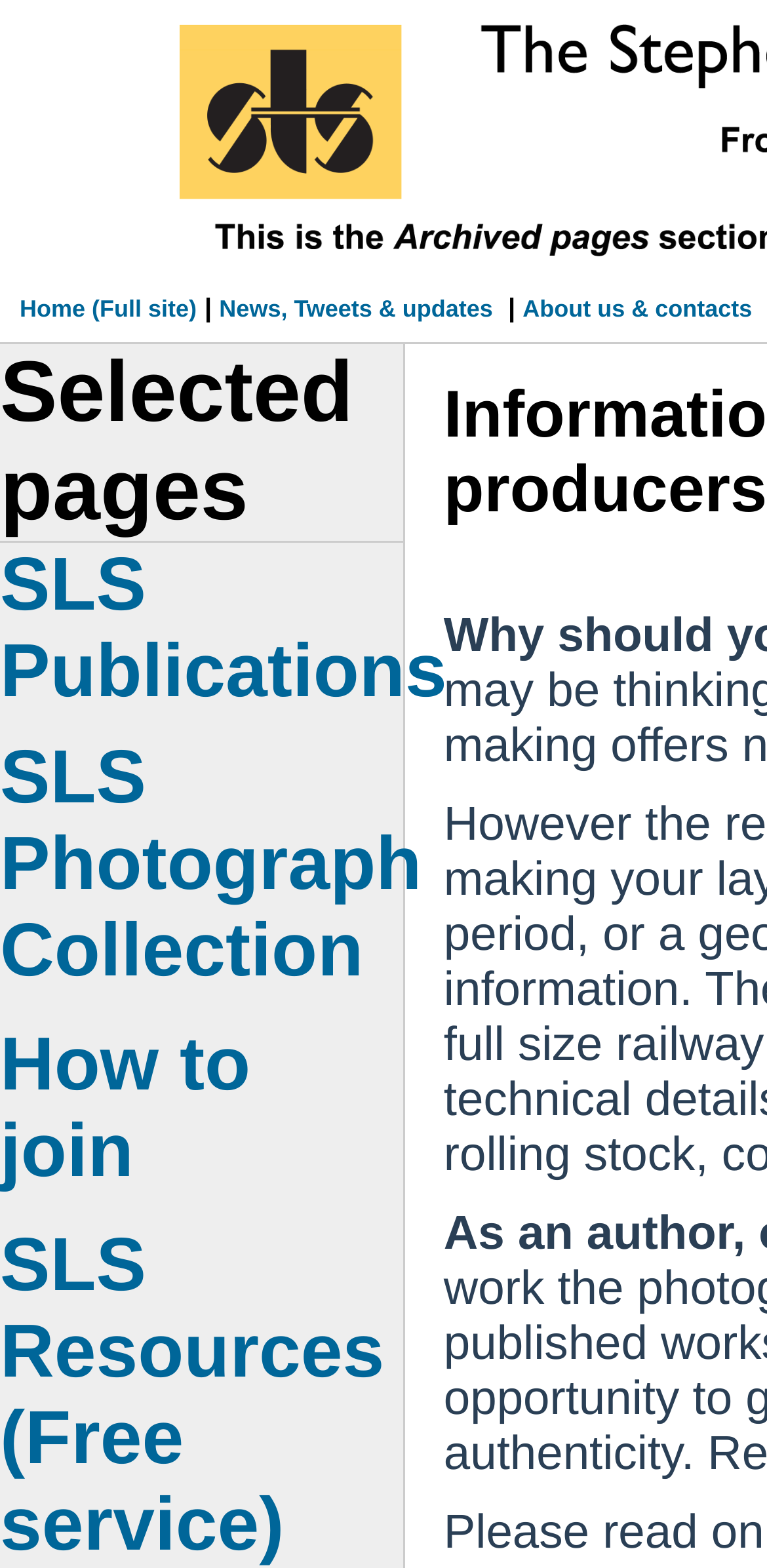What is the text between the 'Home' and 'News, Tweets & updates' links?
From the image, respond with a single word or phrase.

|